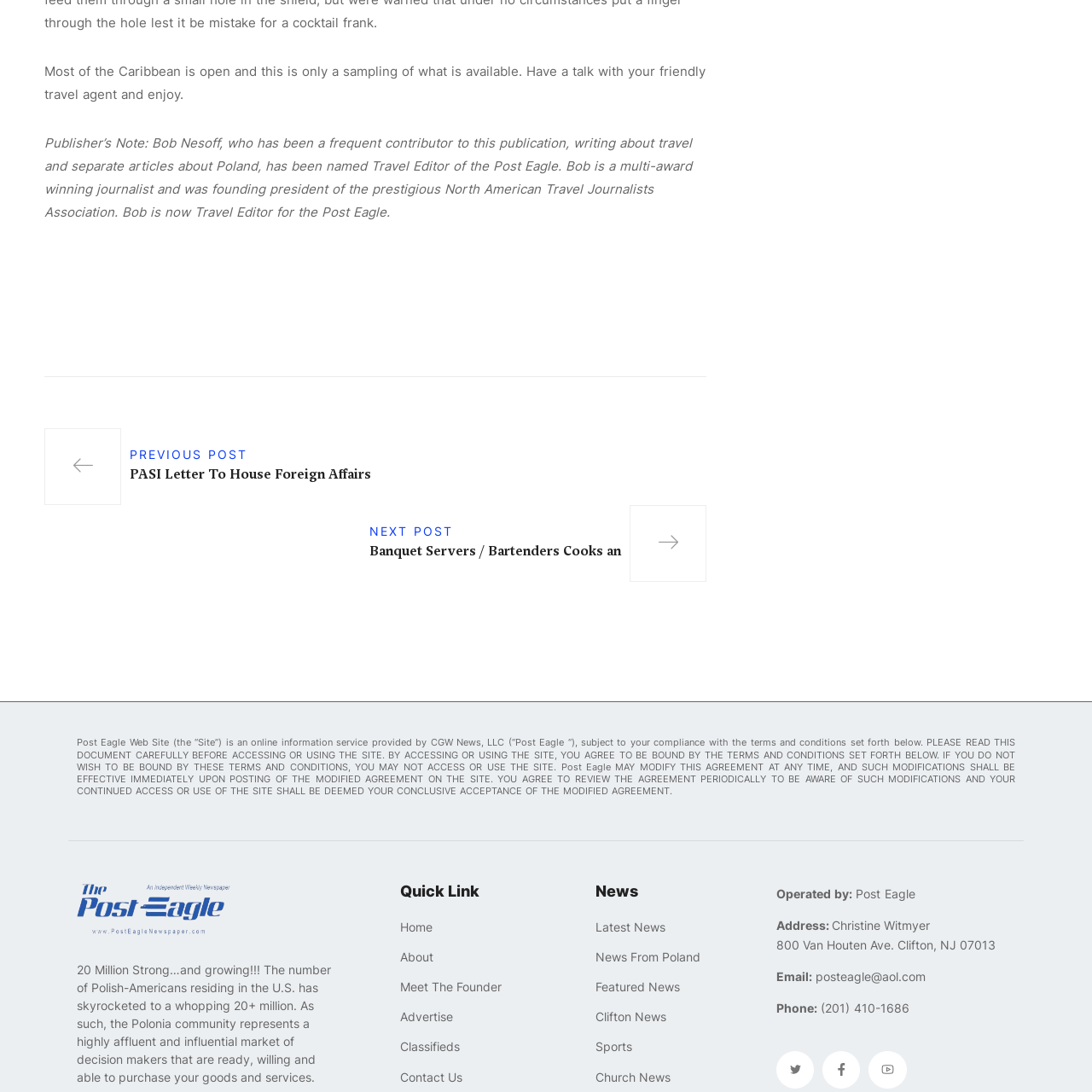How many Polish-Americans reside in the U.S.?
Examine the webpage screenshot and provide an in-depth answer to the question.

The answer can be found in the StaticText element, which states '20 Million Strong…and growing!!! The number of Polish-Americans residing in the U.S. has skyrocketed to a whopping 20+ million.'